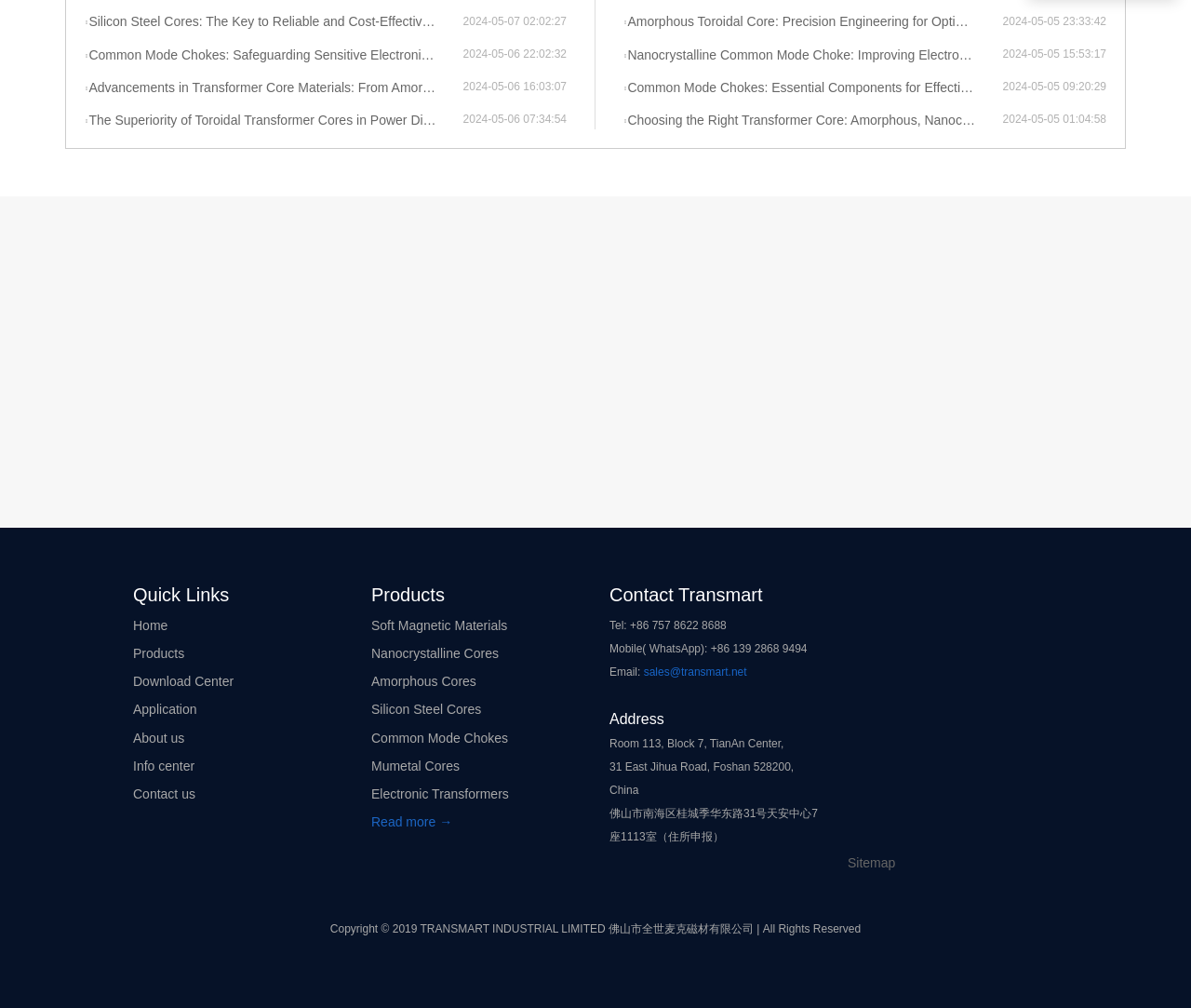Identify the bounding box coordinates for the UI element described as follows: Application. Use the format (top-left x, top-left y, bottom-right x, bottom-right y) and ensure all values are floating point numbers between 0 and 1.

[0.112, 0.697, 0.165, 0.711]